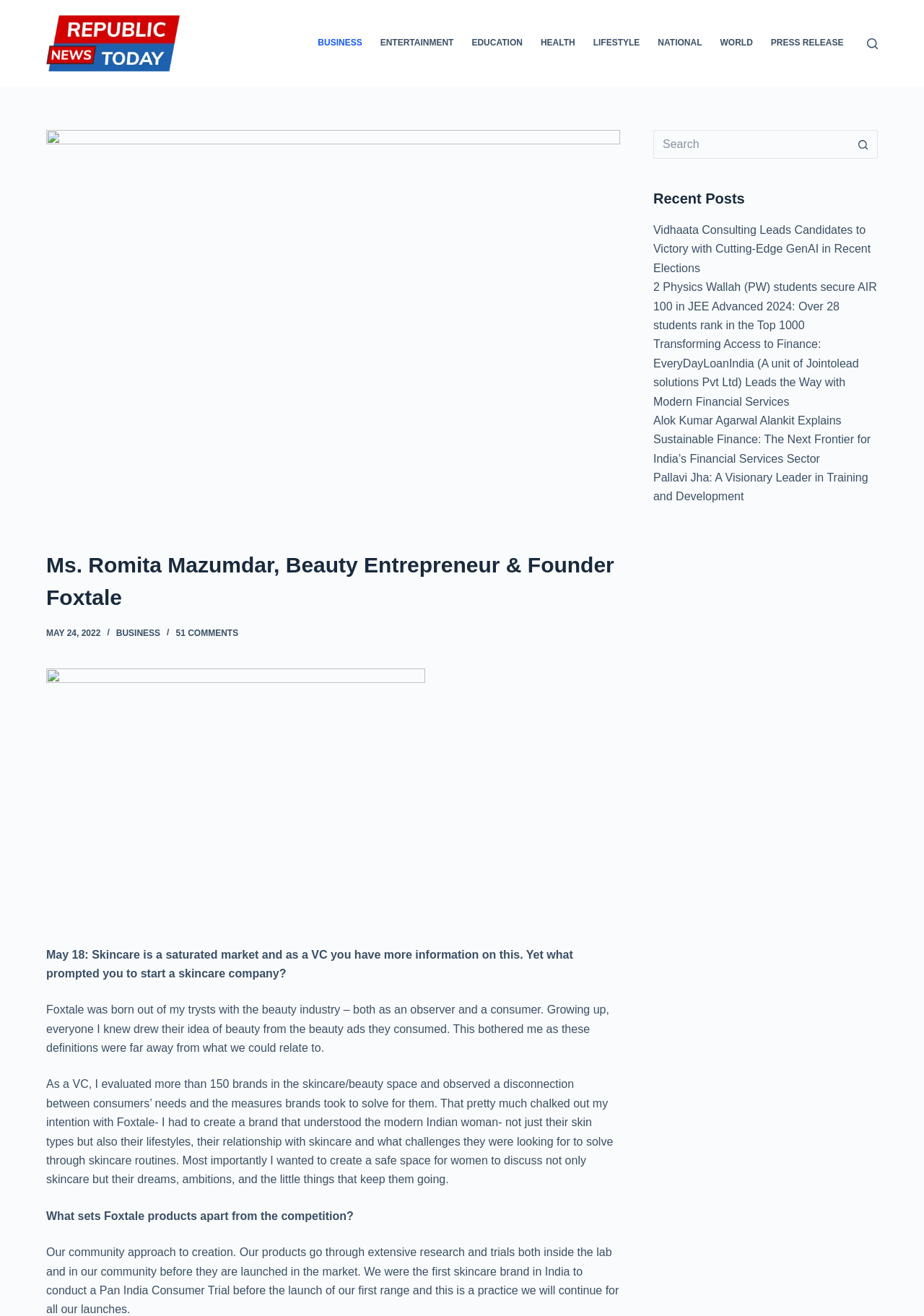Please specify the bounding box coordinates of the region to click in order to perform the following instruction: "Click on the 'BUSINESS' menu item".

[0.334, 0.0, 0.402, 0.066]